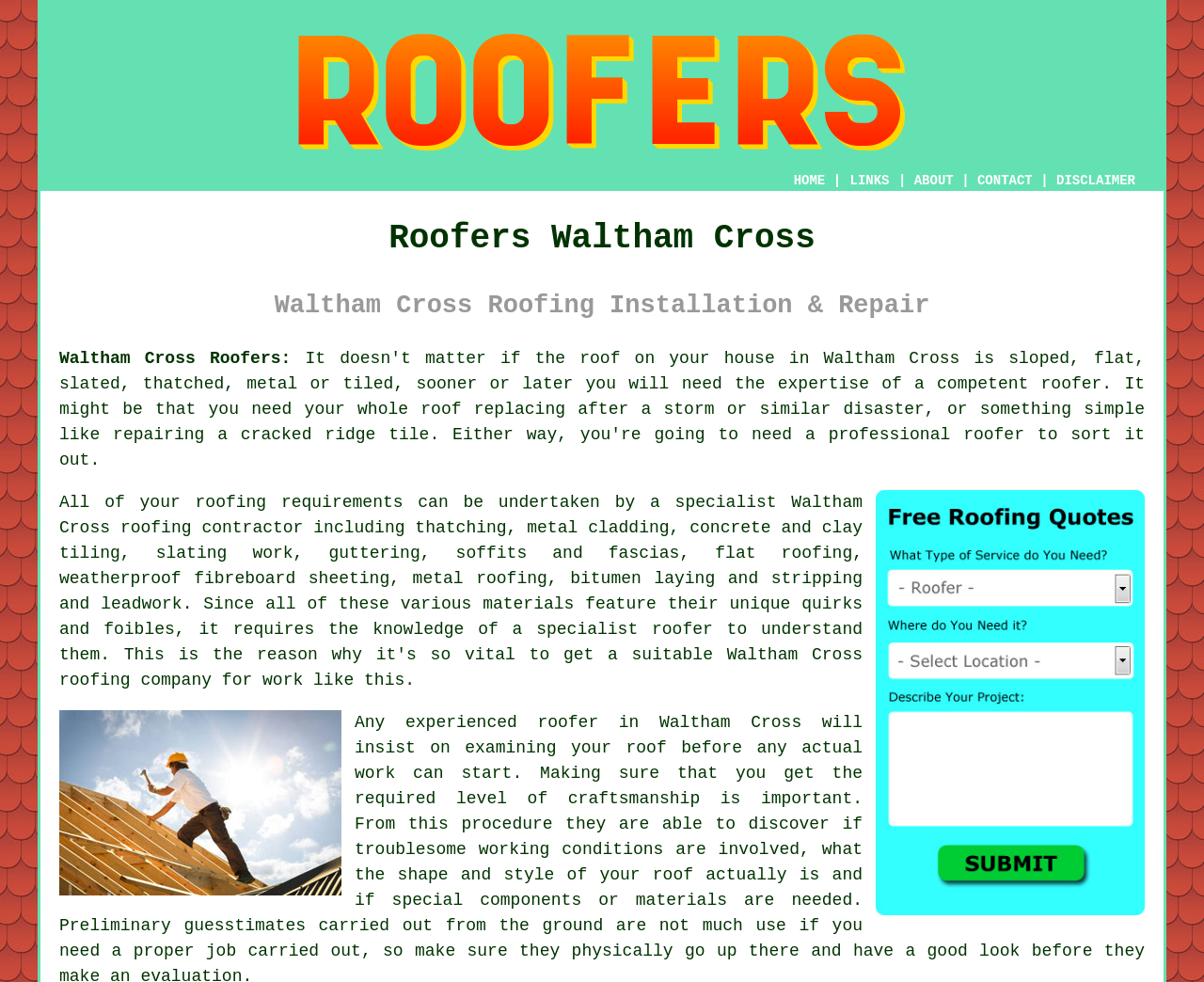Generate the title text from the webpage.

Roofers Waltham Cross